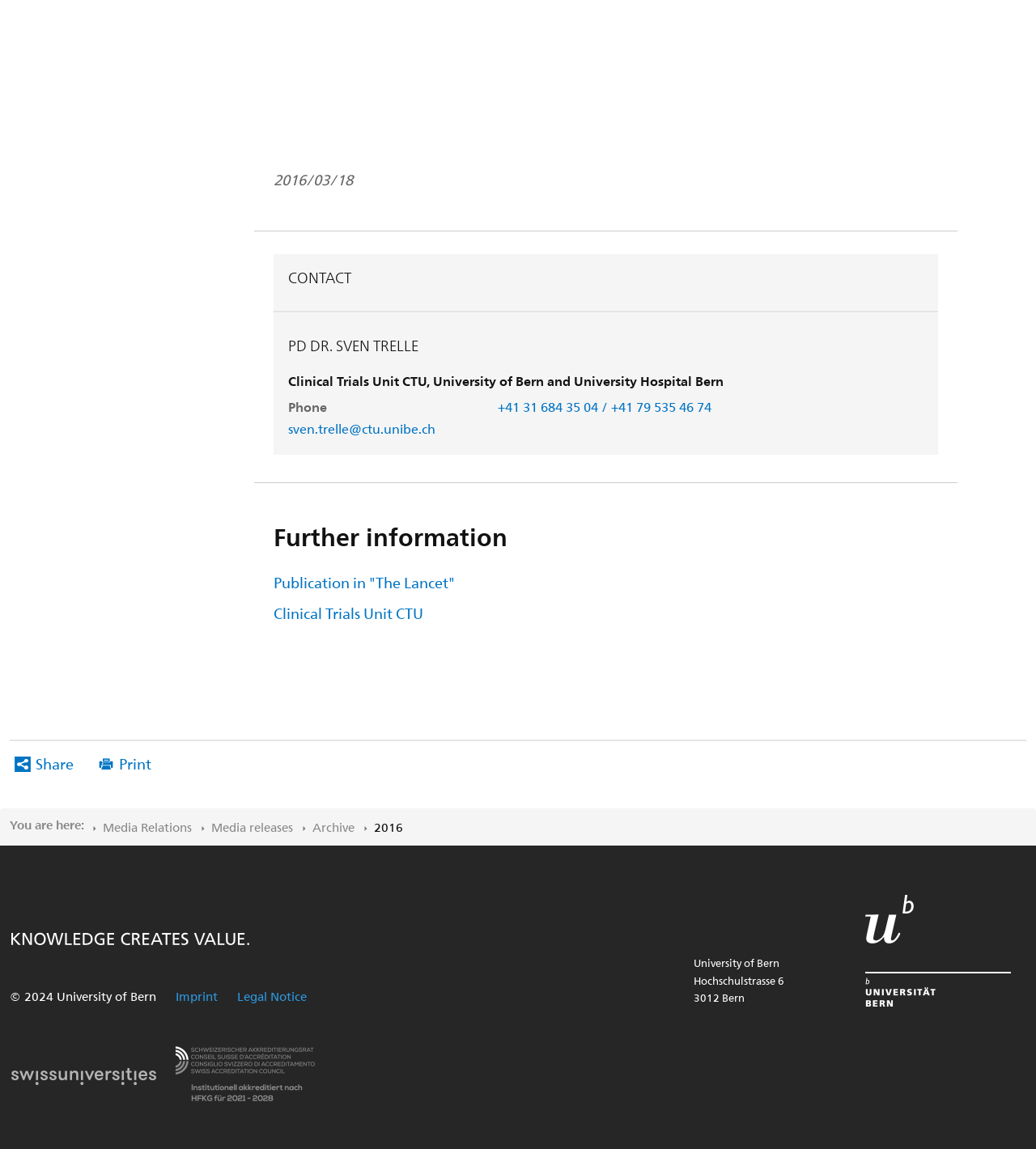Respond to the following query with just one word or a short phrase: 
What is the name of the clinical trials unit?

CTU